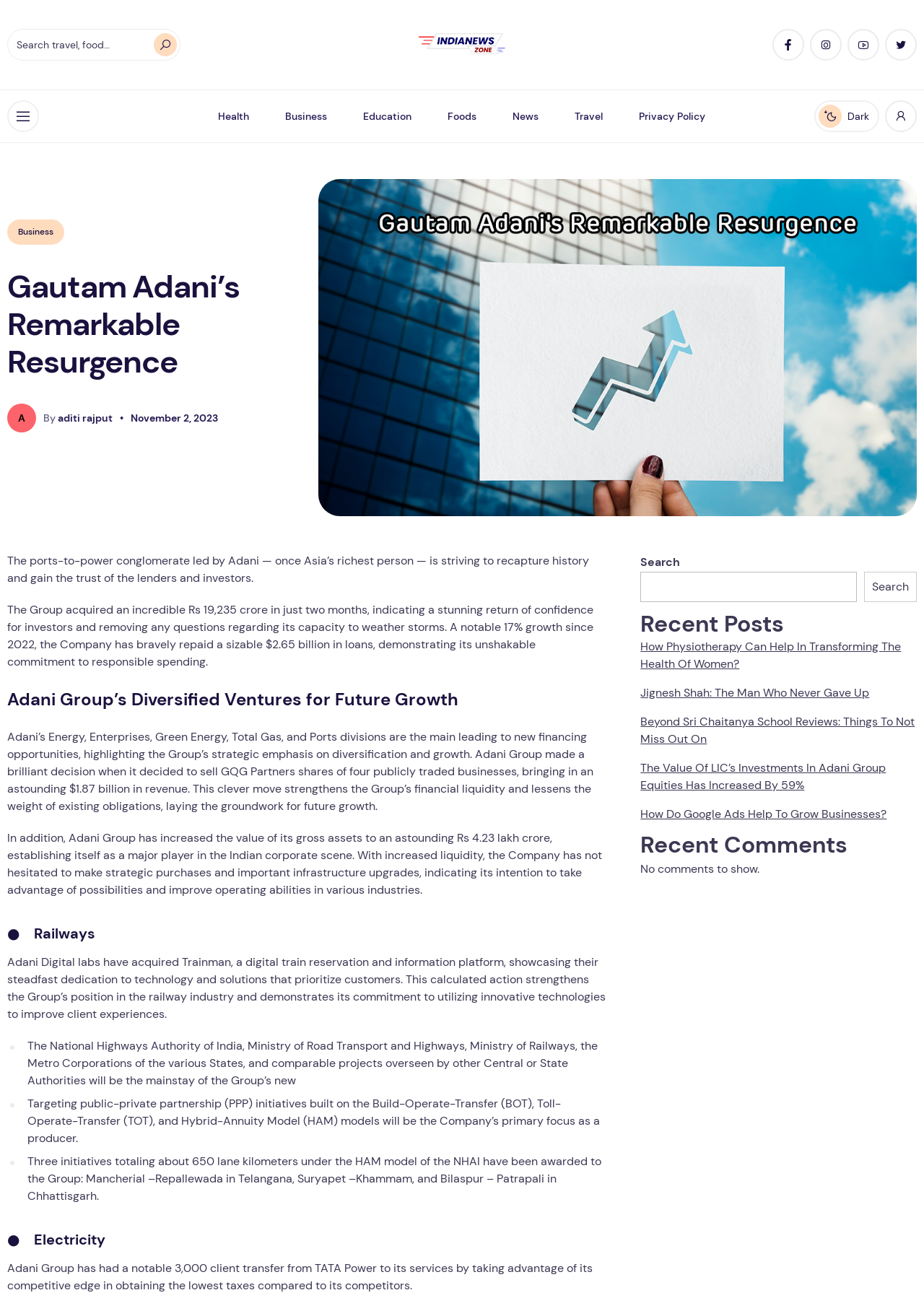Show the bounding box coordinates of the element that should be clicked to complete the task: "Enable dark mode".

[0.881, 0.077, 0.952, 0.101]